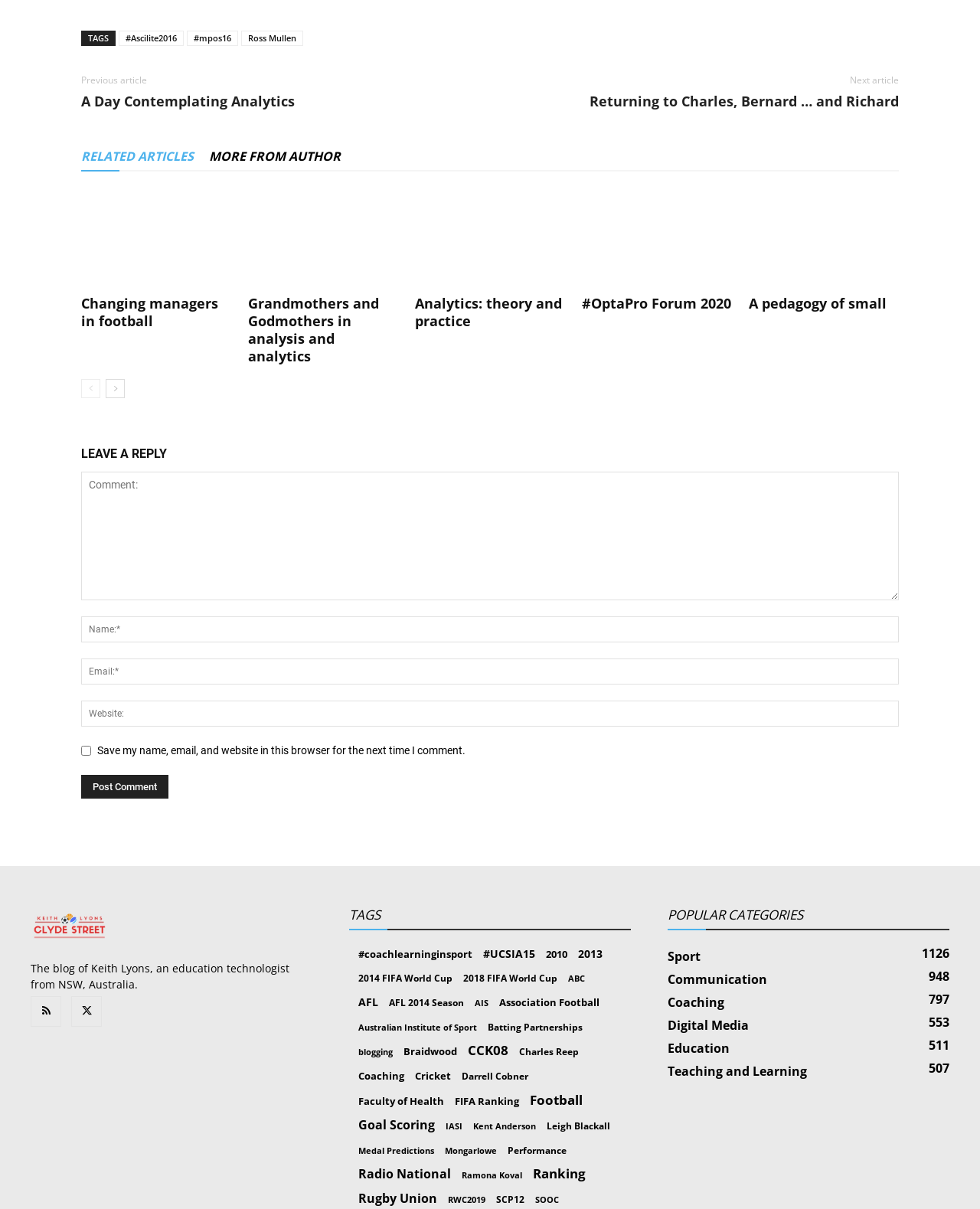What is the author's name?
Please provide a detailed and thorough answer to the question.

I read the static text at the bottom of the page, which says 'The blog of Keith Lyons, an education technologist from NSW, Australia.'.